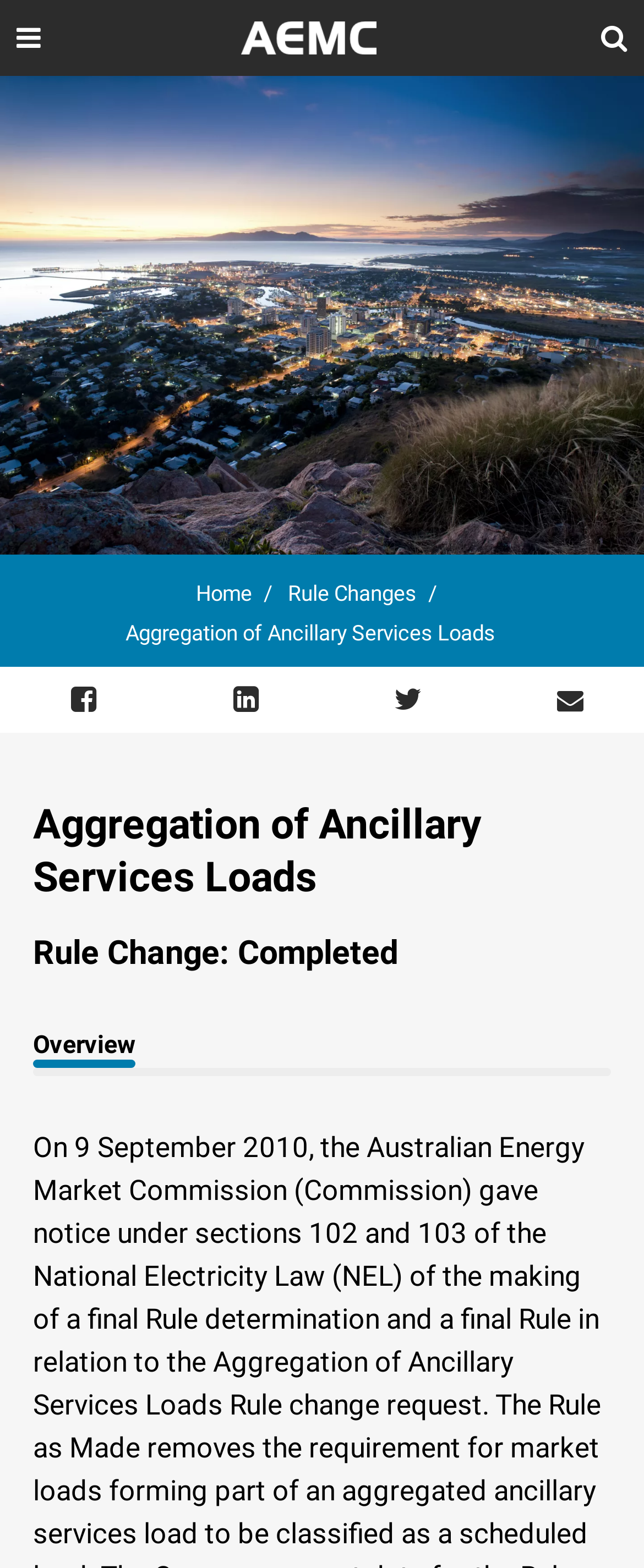Detail the webpage's structure and highlights in your description.

The webpage is about the Australian Energy Market Commission (AEMC) and specifically focuses on the "Aggregation of Ancillary Services Loads" rule change. 

At the top left corner, there is a "Mobile Menu" link. Next to it, on the top center, is the AEMC logo, which is an image. On the top right corner, there is a "Search" link. 

Below the top section, there is a navigation menu, also known as a breadcrumb, that spans the entire width of the page. This menu has three links: "Home", "Rule Changes", and "Aggregation of Ancillary Services Loads", which are aligned horizontally from left to right.

The main content of the page starts with a heading that repeats the title "Aggregation of Ancillary Services Loads". Below this heading, there is a subheading "Rule Change: Completed". Further down, there is another subheading "Overview", which is positioned on the left side of the page.